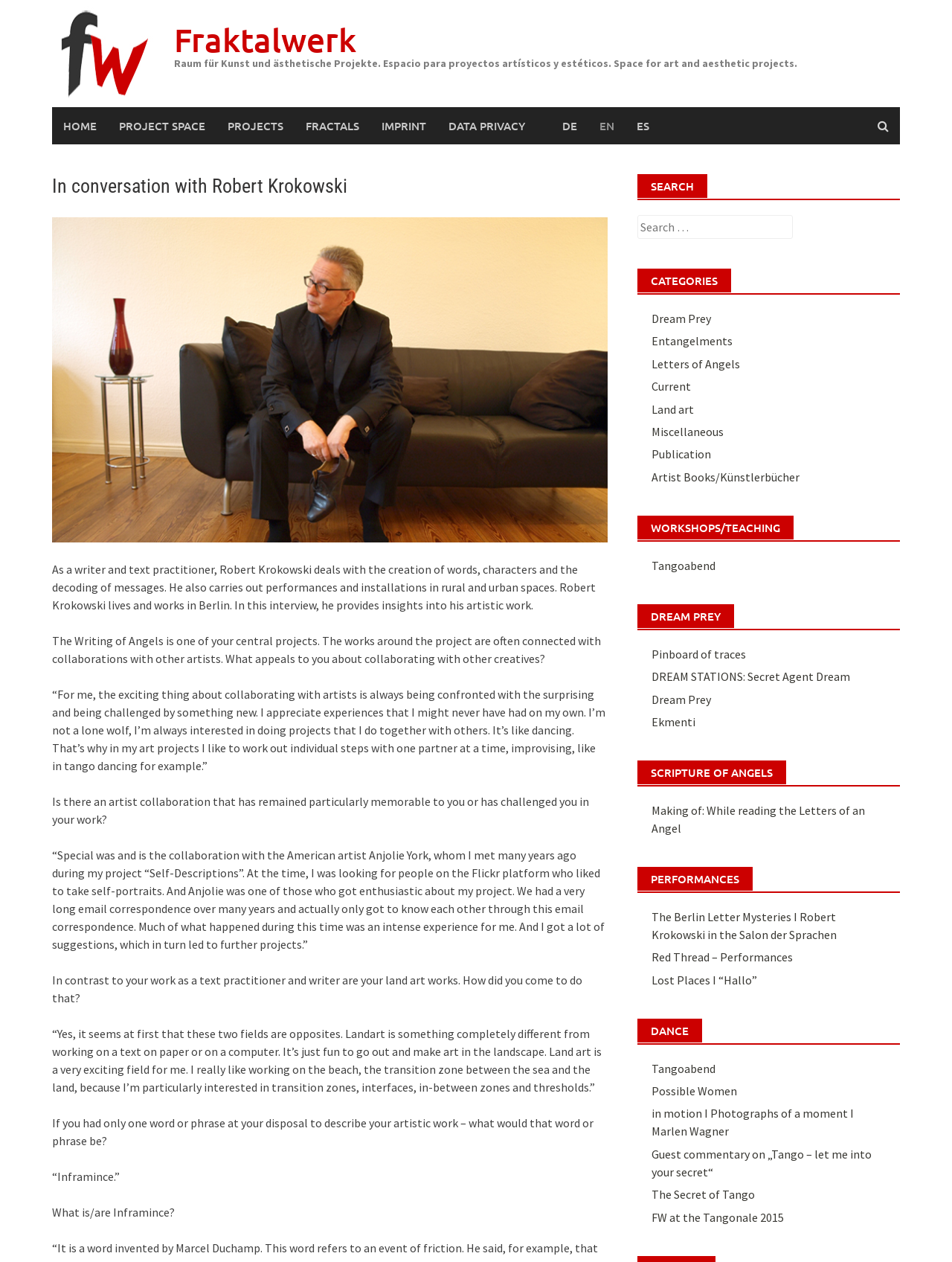Using floating point numbers between 0 and 1, provide the bounding box coordinates in the format (top-left x, top-left y, bottom-right x, bottom-right y). Locate the UI element described here: Become a Member

None